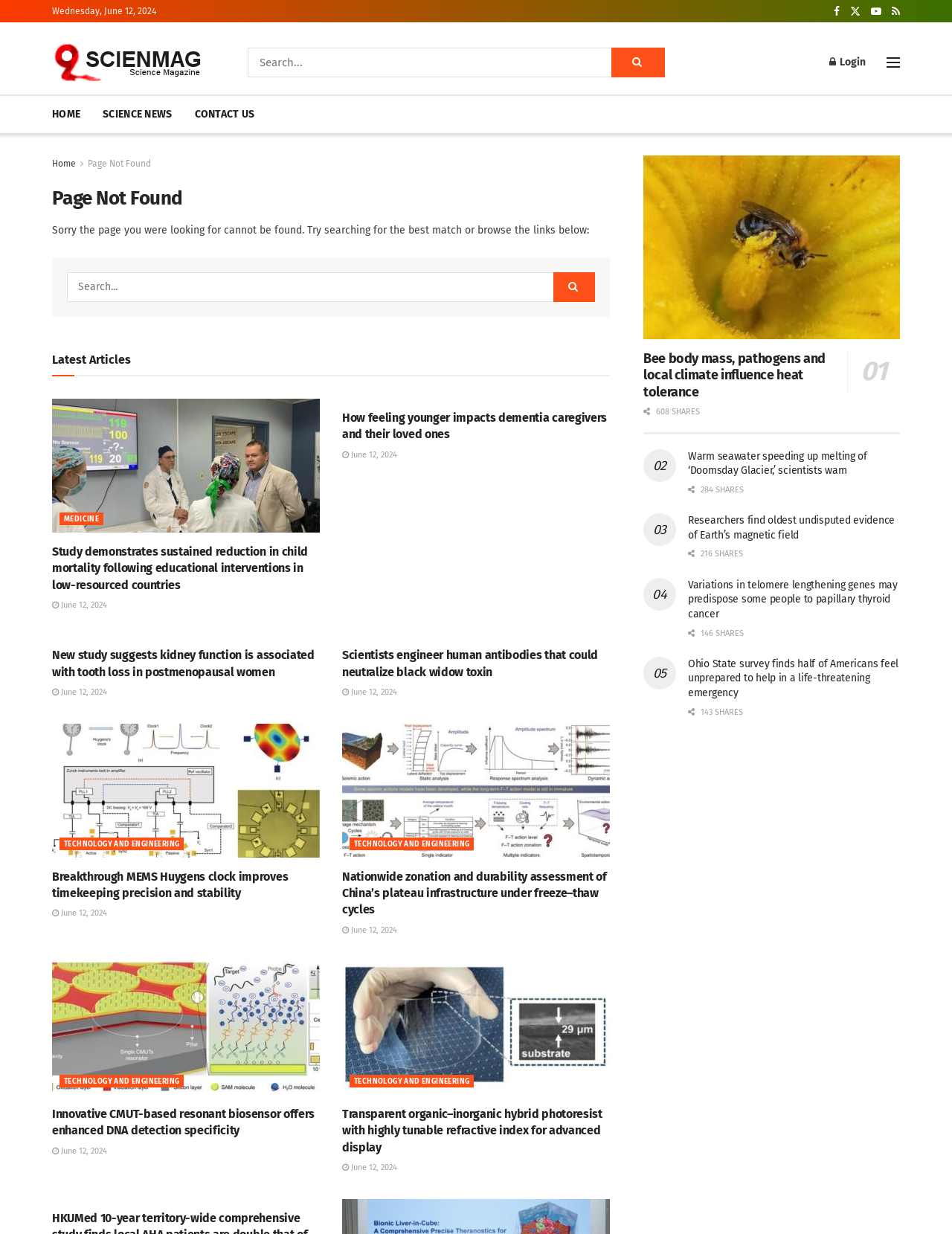What is the current date?
From the image, provide a succinct answer in one word or a short phrase.

Wednesday, June 12, 2024